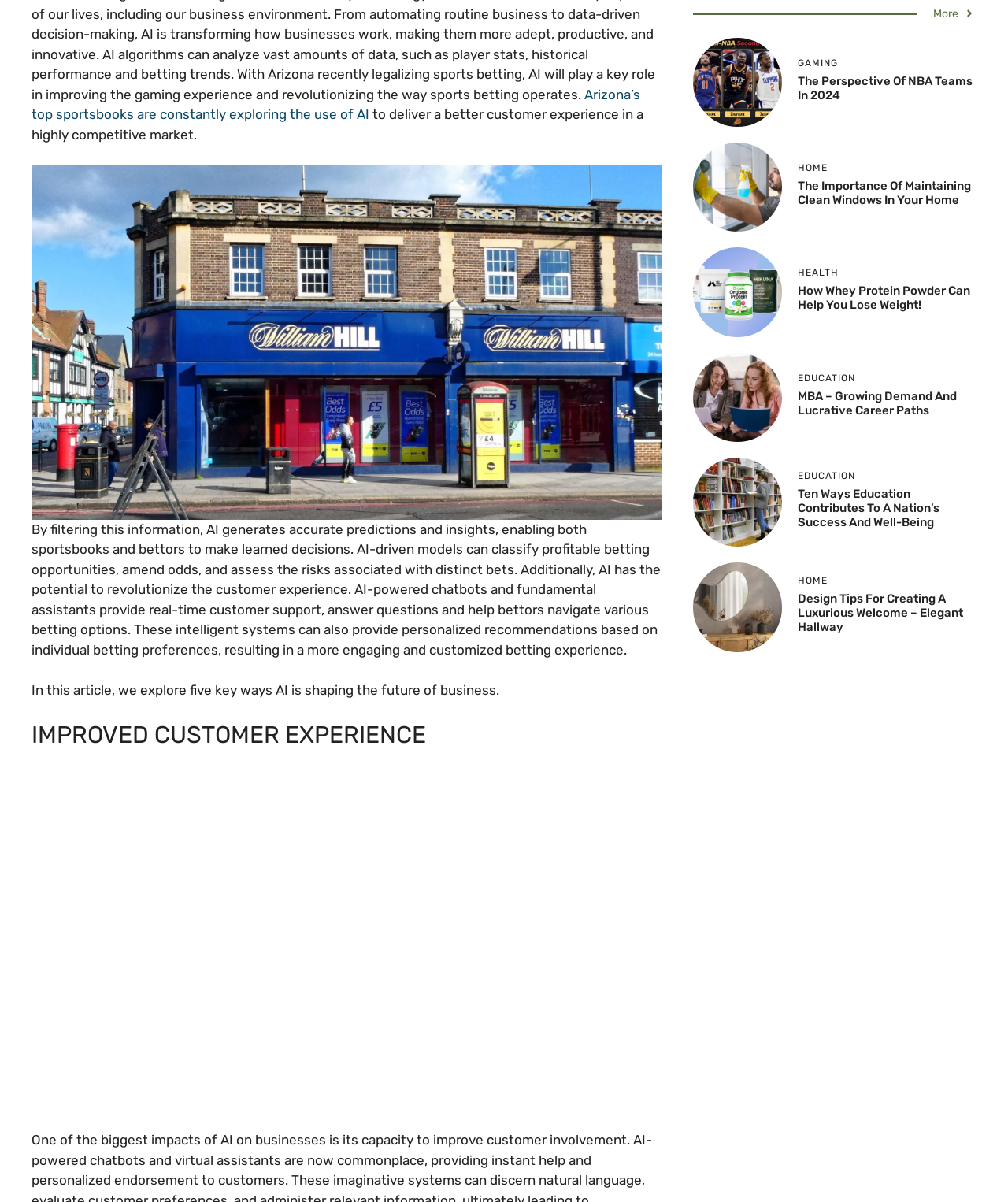Find and provide the bounding box coordinates for the UI element described here: "More". The coordinates should be given as four float numbers between 0 and 1: [left, top, right, bottom].

[0.926, 0.004, 0.967, 0.018]